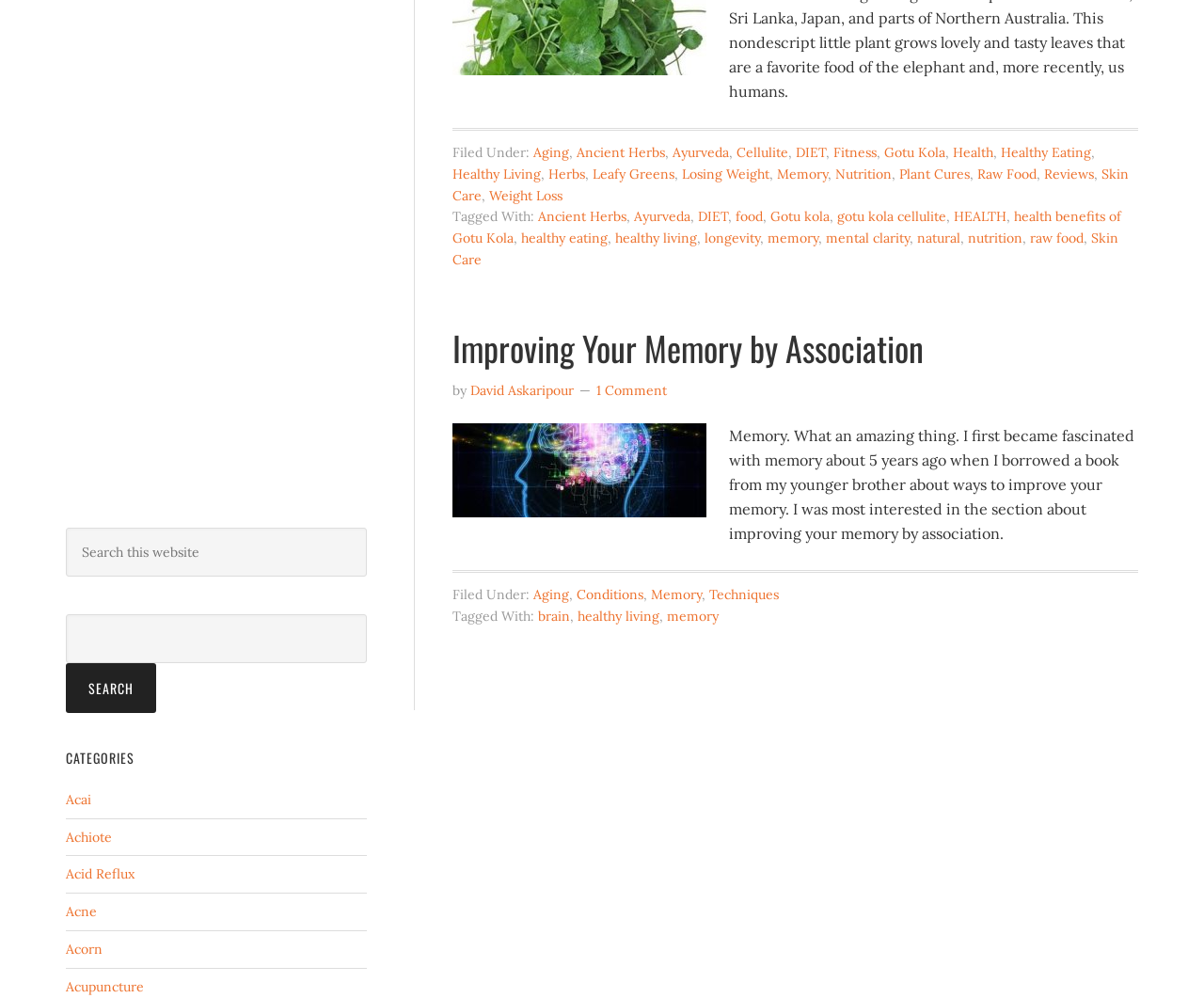Identify the bounding box for the UI element described as: "gotu kola cellulite". Ensure the coordinates are four float numbers between 0 and 1, formatted as [left, top, right, bottom].

[0.695, 0.209, 0.786, 0.225]